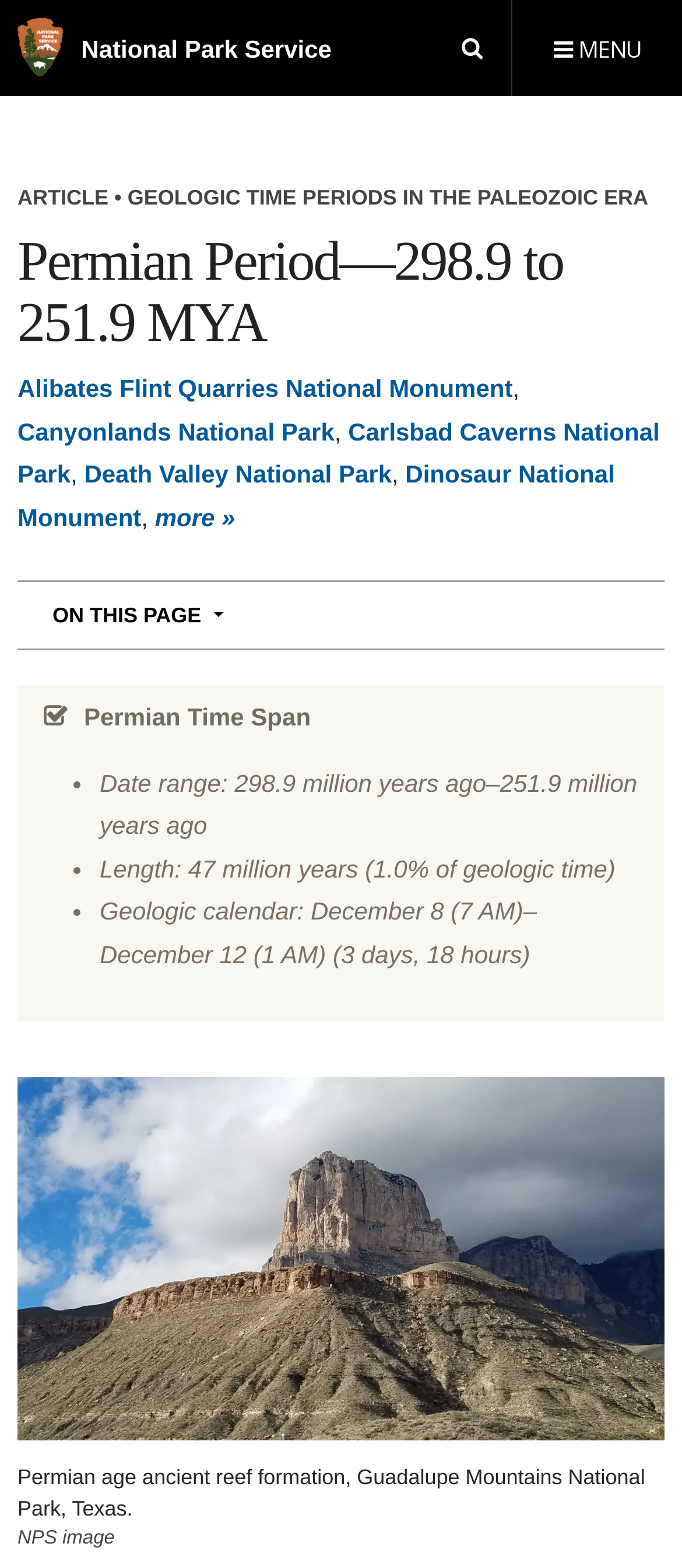Identify the bounding box coordinates of the region that should be clicked to execute the following instruction: "Show more related parks".

[0.227, 0.321, 0.345, 0.339]